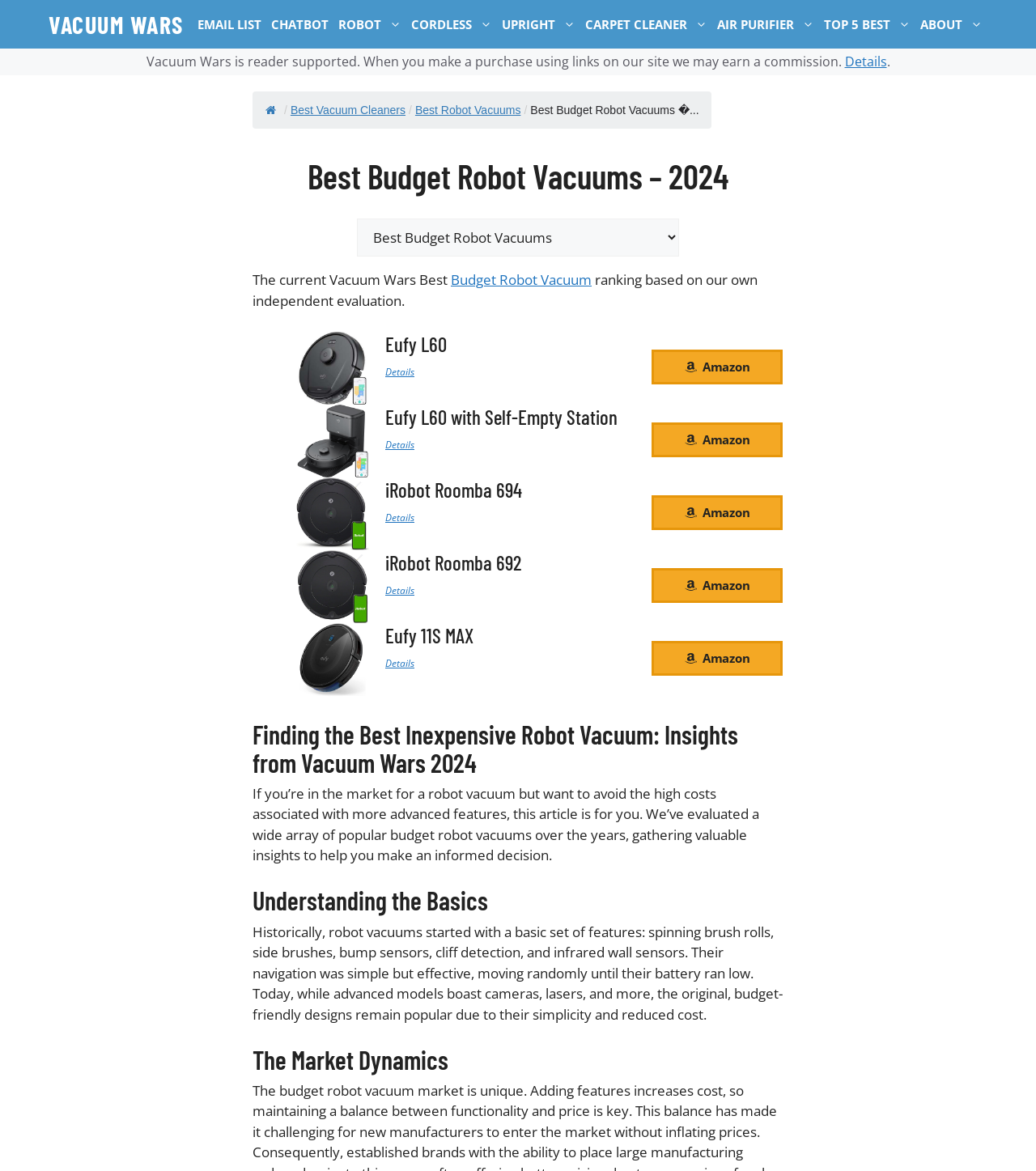Elaborate on the webpage's design and content in a detailed caption.

The webpage is about the best budget robot vacuums, with a ranking based on the website's own independent evaluation. At the top, there is a navigation bar with links to various categories, including "VACUUM WARS", "EMAIL LIST", "CHATBOT", "ROBOT", "CORDLESS", "UPRIGHT", "CARPET CLEANER", "AIR PURIFIER", "TOP 5 BEST", and "ABOUT". Each of these links has a corresponding button.

Below the navigation bar, there is a disclaimer stating that the website is reader-supported and may earn a commission when purchases are made through links on the site.

The main content of the webpage is divided into sections. The first section displays a ranking of the best budget robot vacuums, with images of the products and links to their details and Amazon pages. There are five products listed, including the Eufy L60 Robot Vacuum, Eufy L60 with Self-Empty Station, iRobot Roomba 694, iRobot Roomba 692 Robot Vacuum, and Eufy RoboVac 11S Max Robot Vacuum.

The next section has a heading "Finding the Best Inexpensive Robot Vacuum: Insights from Vacuum Wars 2024" and provides an introduction to the article, explaining that it is for those looking for a budget-friendly robot vacuum.

The following sections have headings "Understanding the Basics" and "The Market Dynamics", and provide information about the history and development of robot vacuums, as well as the current market dynamics.

Throughout the webpage, there are various images, links, and buttons that provide additional information and navigation options.